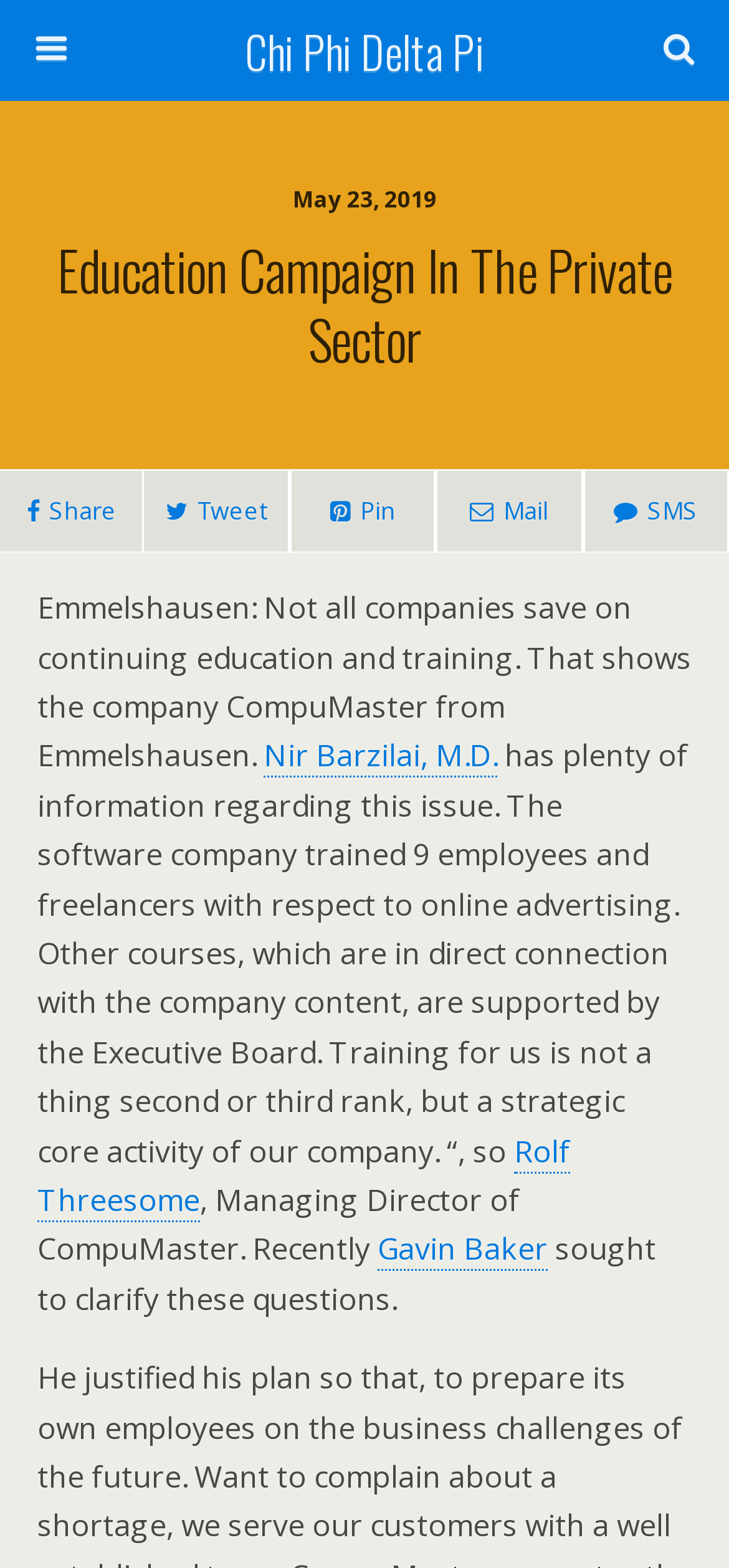Bounding box coordinates are specified in the format (top-left x, top-left y, bottom-right x, bottom-right y). All values are floating point numbers bounded between 0 and 1. Please provide the bounding box coordinate of the region this sentence describes: Book Now

None